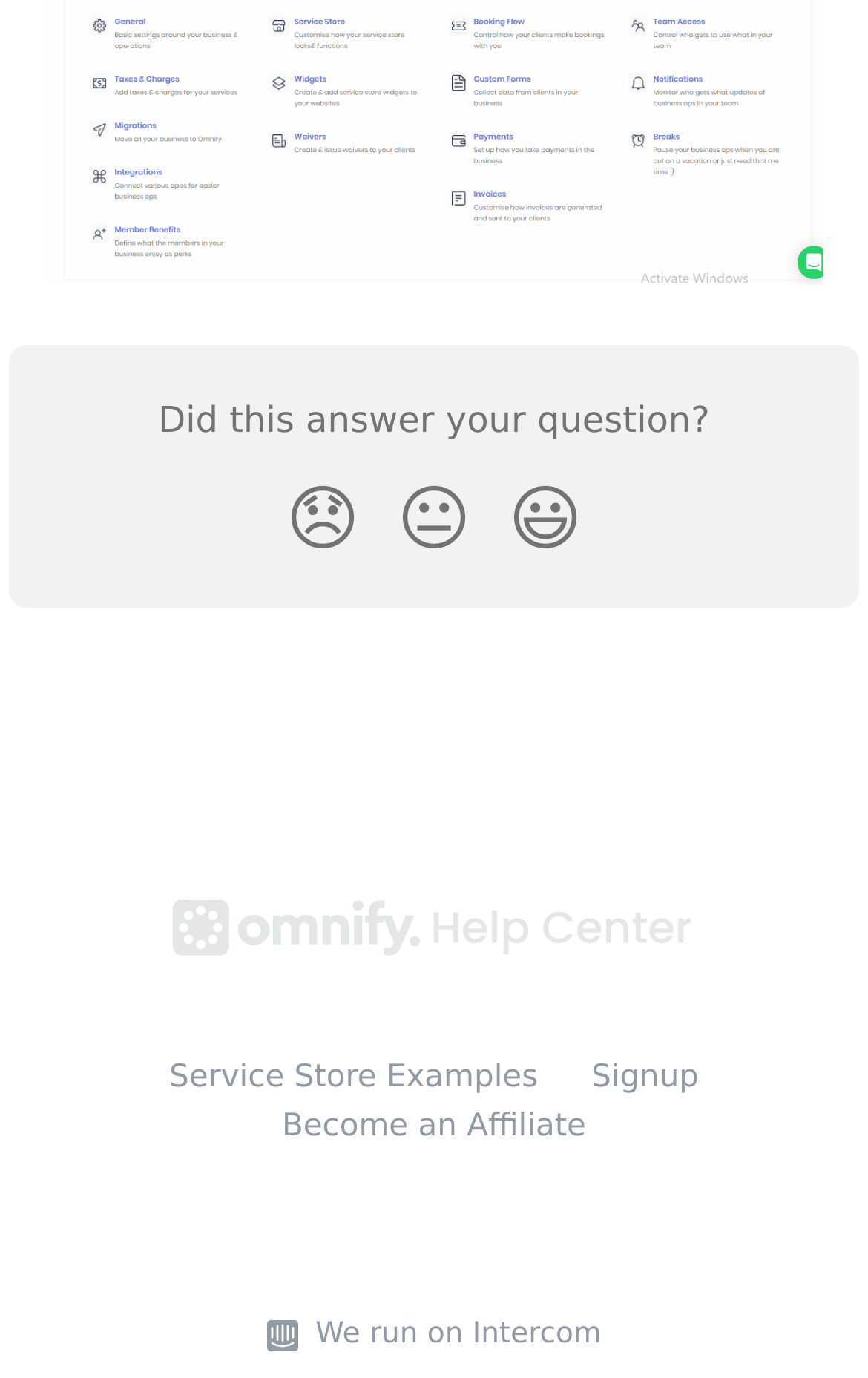What is the text above the reaction buttons?
Using the image as a reference, give a one-word or short phrase answer.

Did this answer your question?